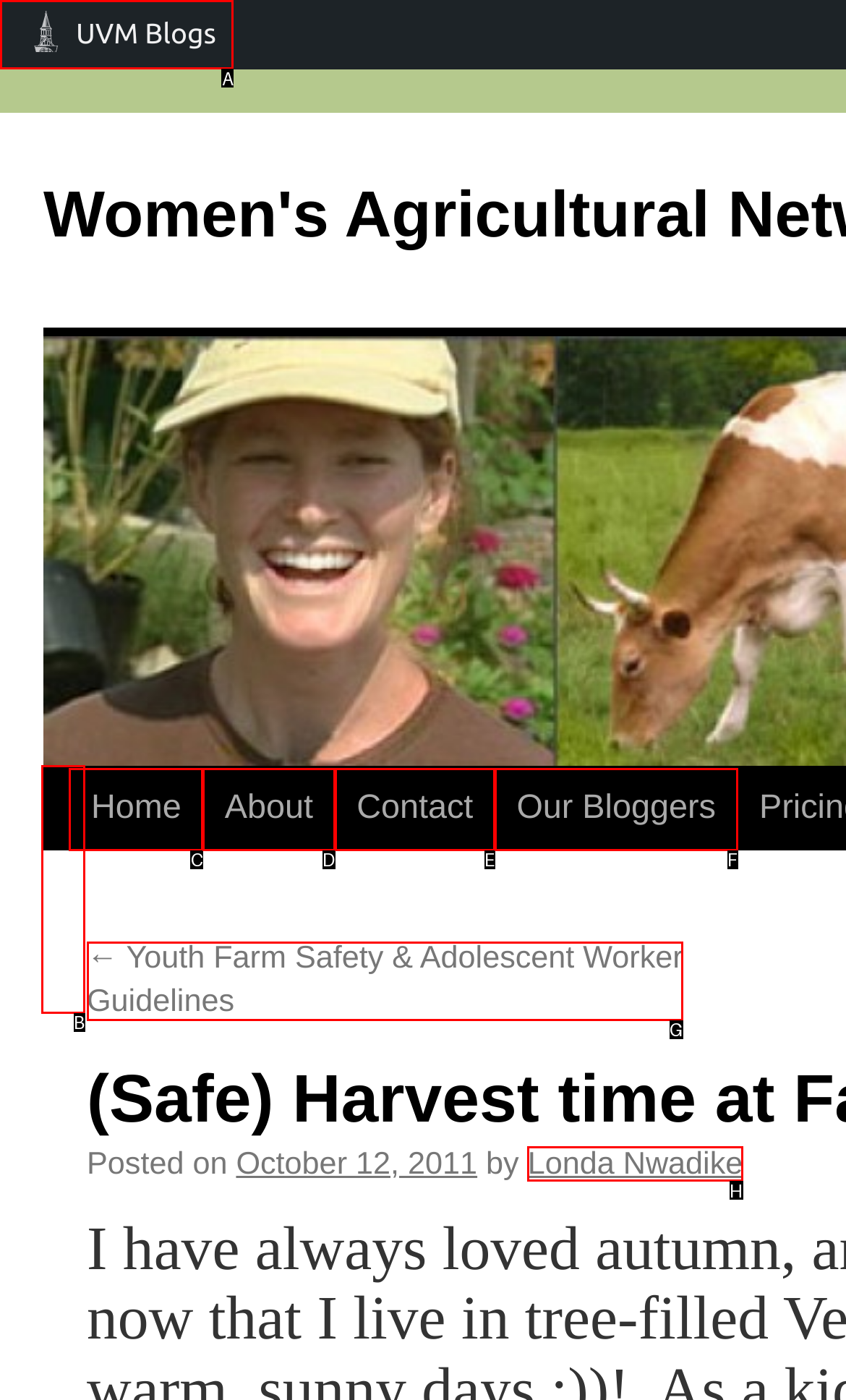Select the appropriate HTML element that needs to be clicked to finish the task: view previous blog post
Reply with the letter of the chosen option.

G